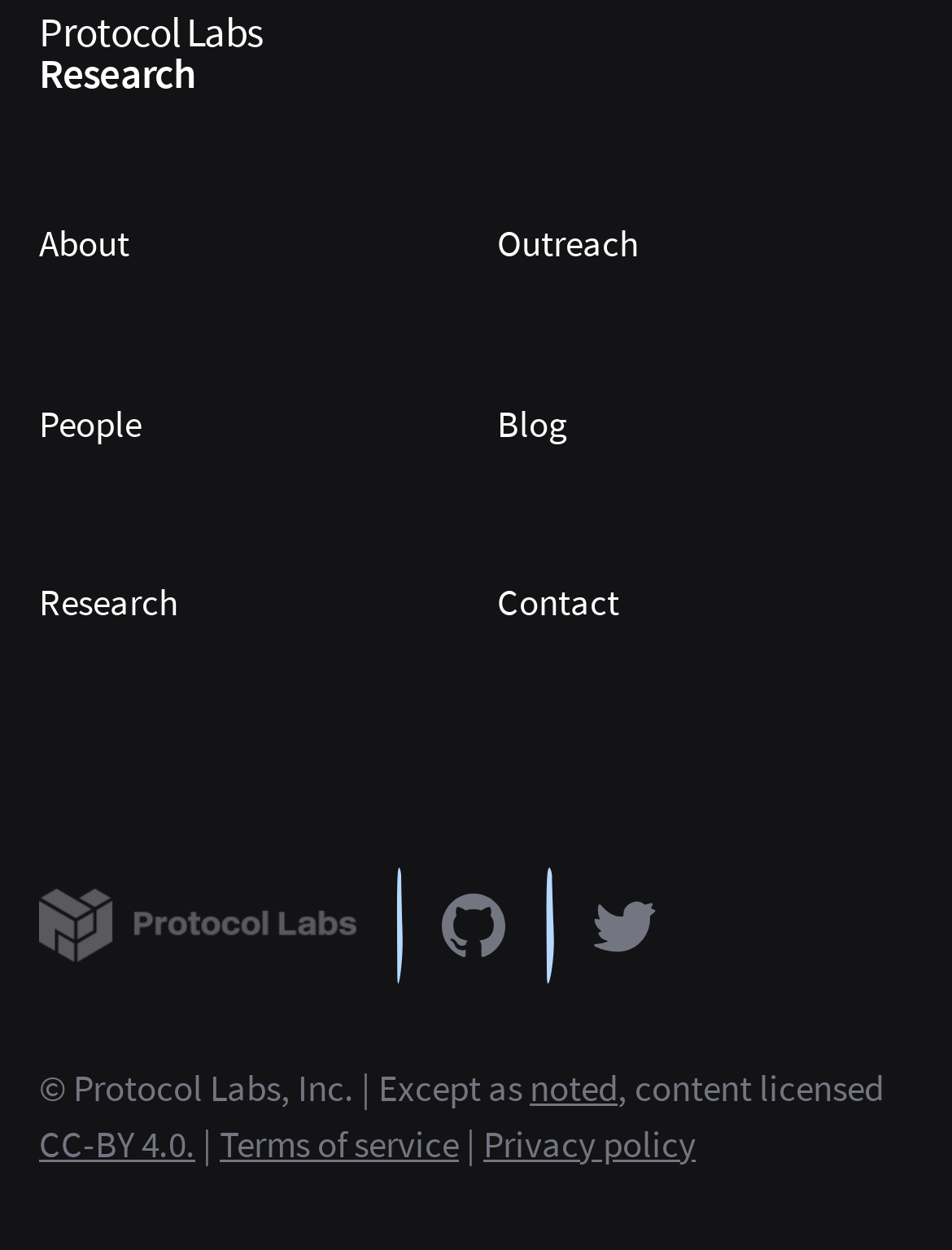Locate and provide the bounding box coordinates for the HTML element that matches this description: "Blog".

[0.522, 0.318, 0.596, 0.362]